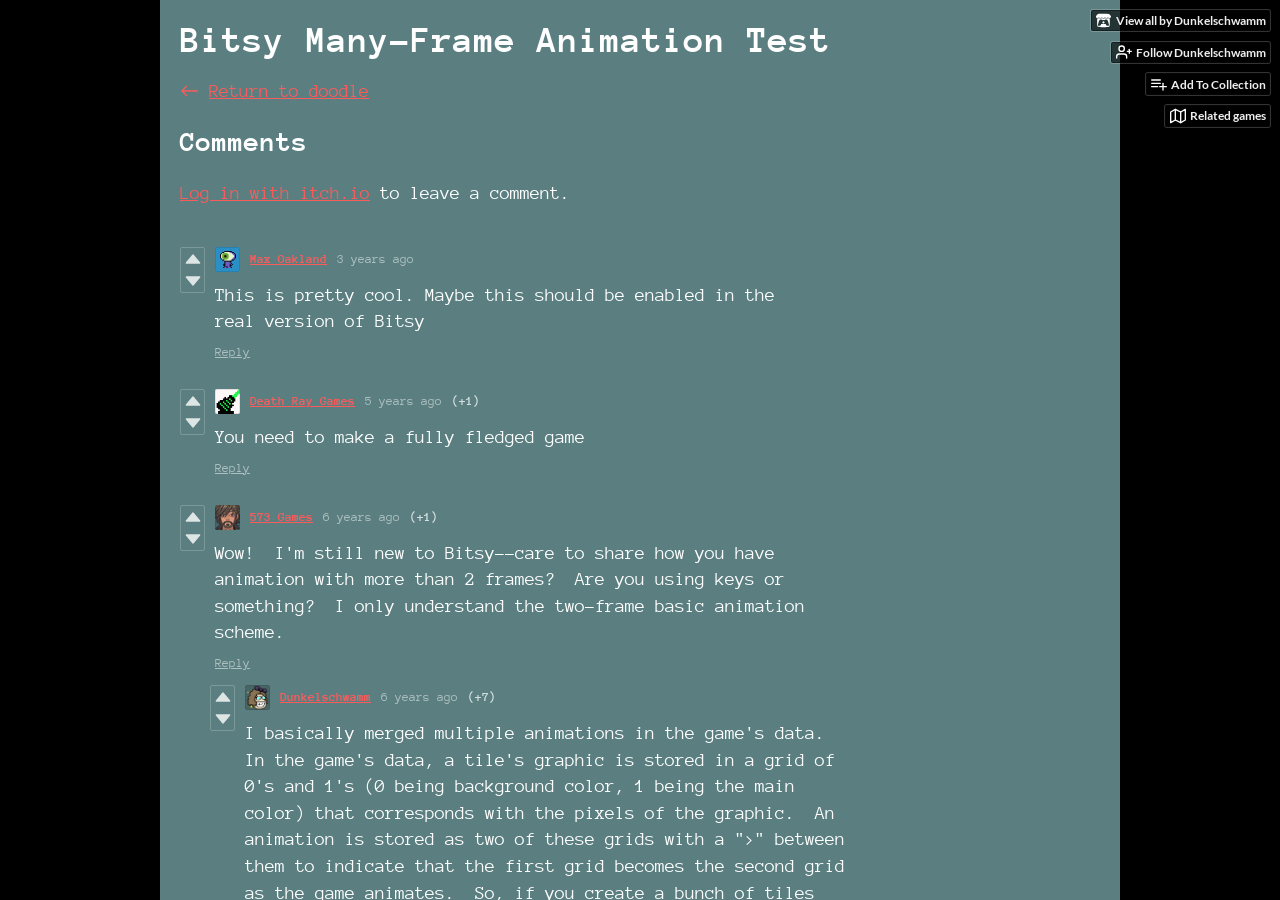Determine the bounding box coordinates of the clickable element necessary to fulfill the instruction: "Add To Collection". Provide the coordinates as four float numbers within the 0 to 1 range, i.e., [left, top, right, bottom].

[0.895, 0.082, 0.992, 0.105]